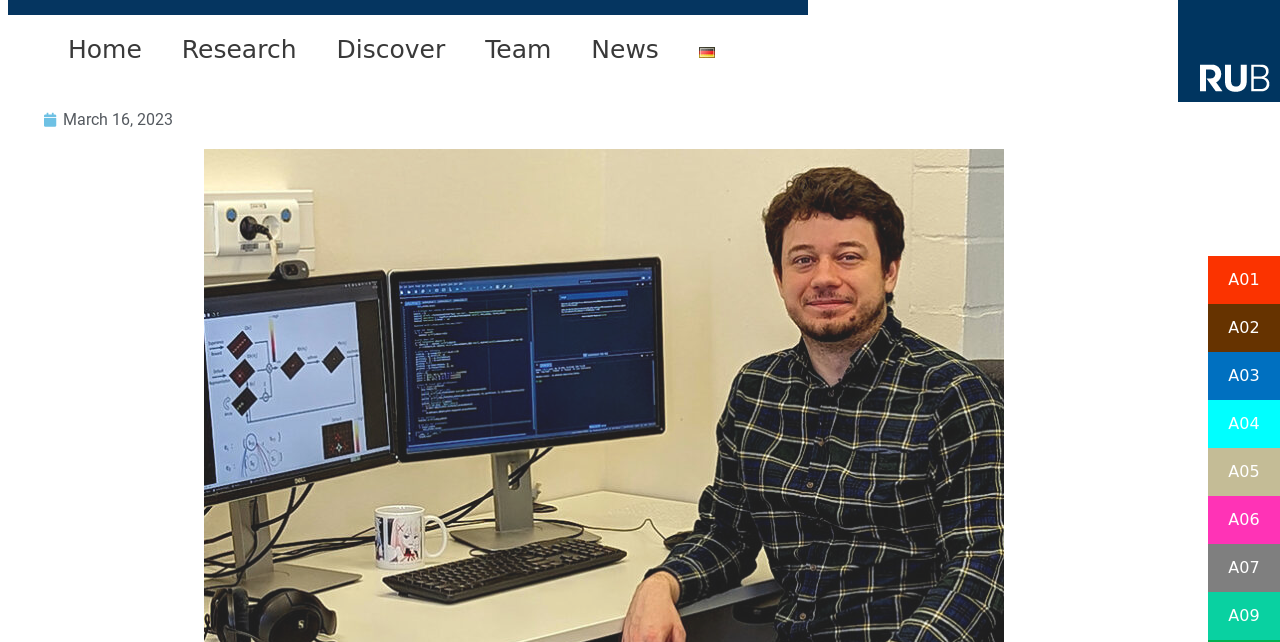Give the bounding box coordinates for this UI element: "Research". The coordinates should be four float numbers between 0 and 1, arranged as [left, top, right, bottom].

[0.126, 0.033, 0.247, 0.121]